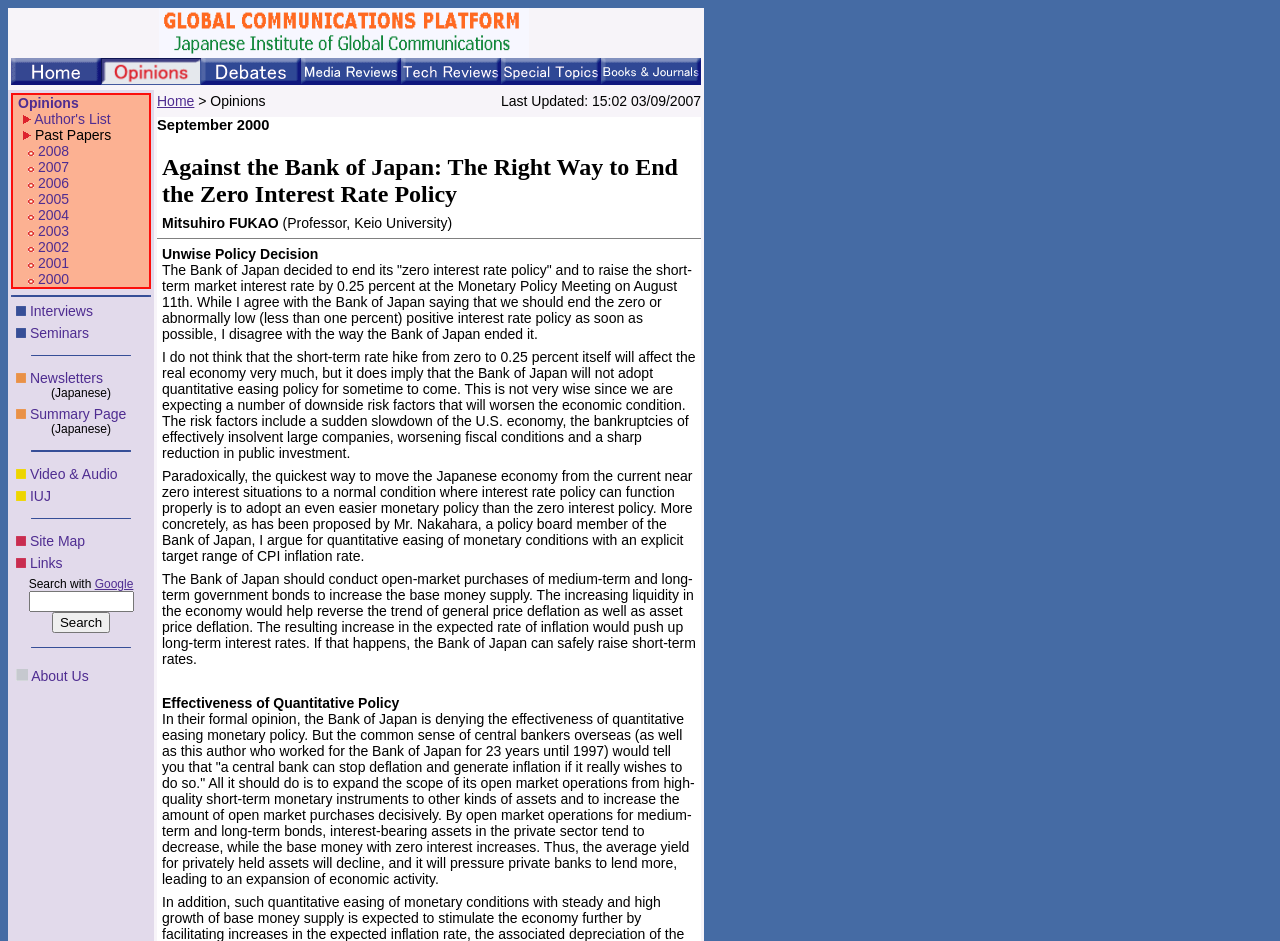Create an elaborate caption for the webpage.

This webpage is a platform for opinions, debates, and forums on Japan's domestic and international affairs. At the top, there is a logo of "GLOCOM Platform" with an image on the left and text on the right. Below the logo, there is a navigation menu with several links, including "opinions", "debates", "Media Reviews", "Tech Reviews", "Special Topics", and "Books & Journals". Each link has a corresponding image next to it.

On the main content area, there is a table with several rows. The first row has a title "Opinions Author's List Past Papers" with links to different years from 2000 to 2008. Each year has a corresponding image next to it. The second row has an image, and the third row has a link to "Interviews" with an image next to it. The fourth row has a link to "Seminars" with an image next to it, and the fifth row has an image.

Overall, the webpage has a simple and organized layout, with a focus on providing easy access to different sections and topics related to Japan's domestic and international affairs.